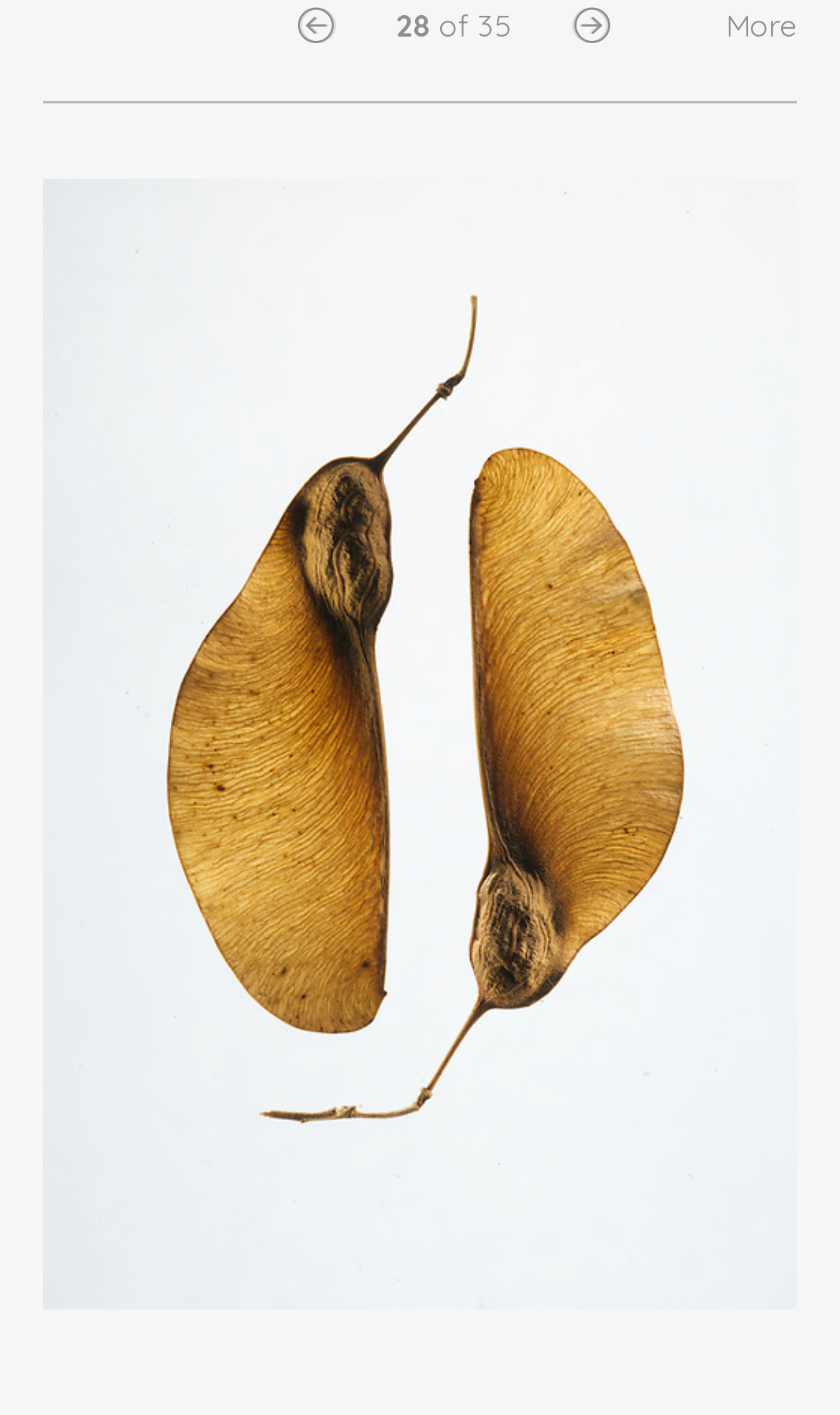From the webpage screenshot, predict the bounding box of the UI element that matches this description: "MEDIA & PRESS".

[0.225, 0.558, 0.484, 0.585]